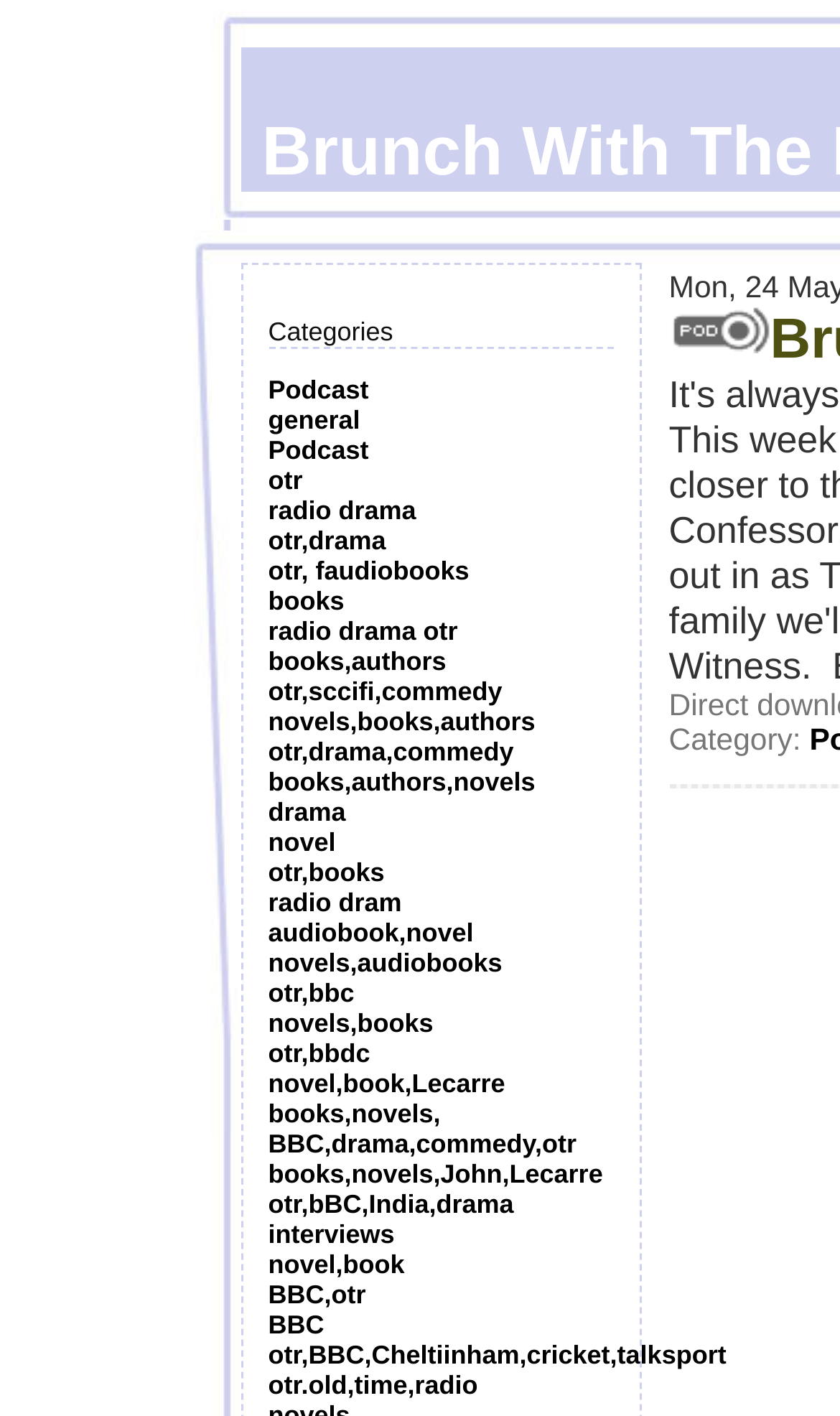Please find and report the bounding box coordinates of the element to click in order to perform the following action: "Click on the 'Podcast' link". The coordinates should be expressed as four float numbers between 0 and 1, in the format [left, top, right, bottom].

[0.319, 0.265, 0.439, 0.286]